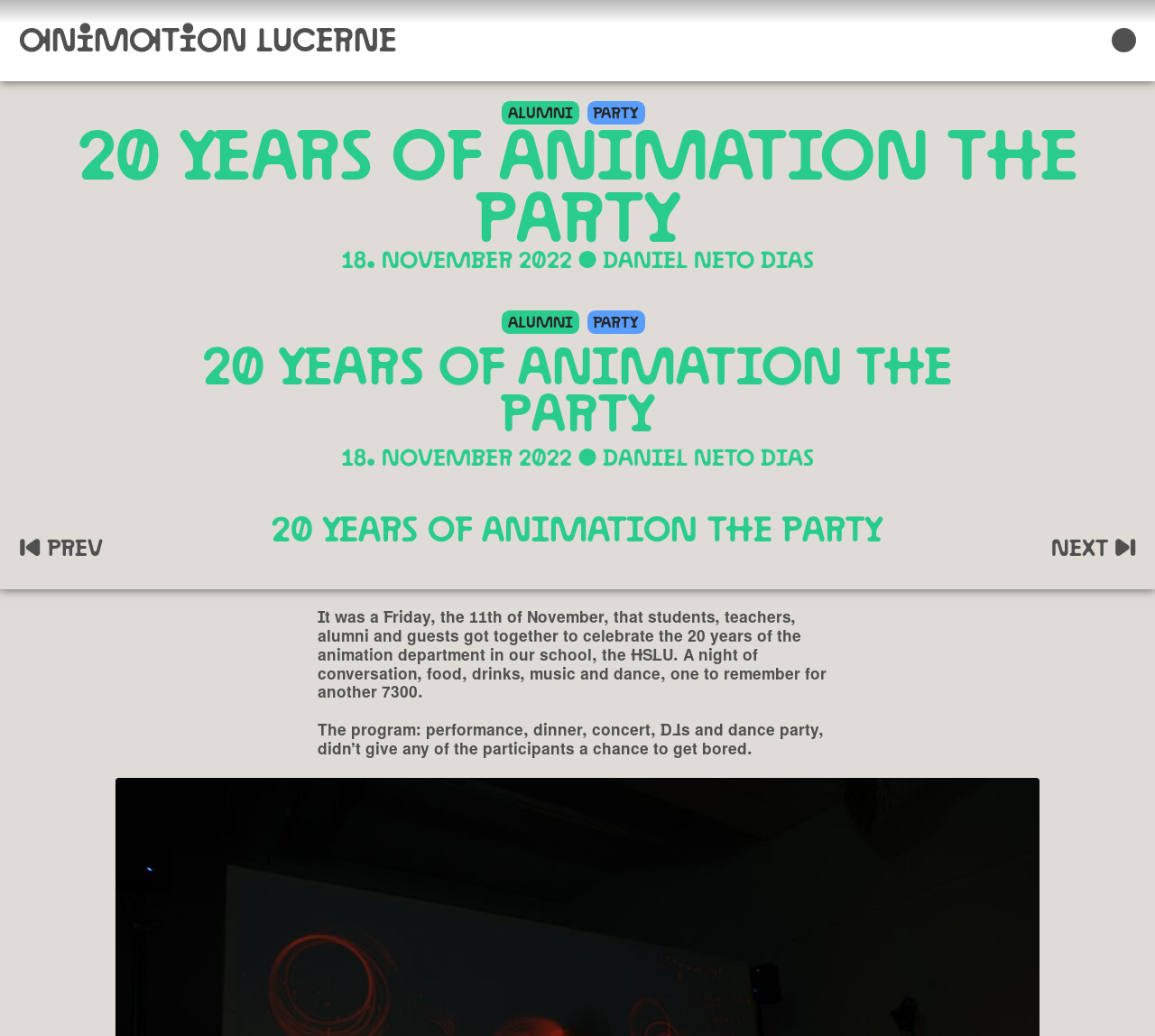Please identify the coordinates of the bounding box for the clickable region that will accomplish this instruction: "check the collection".

None